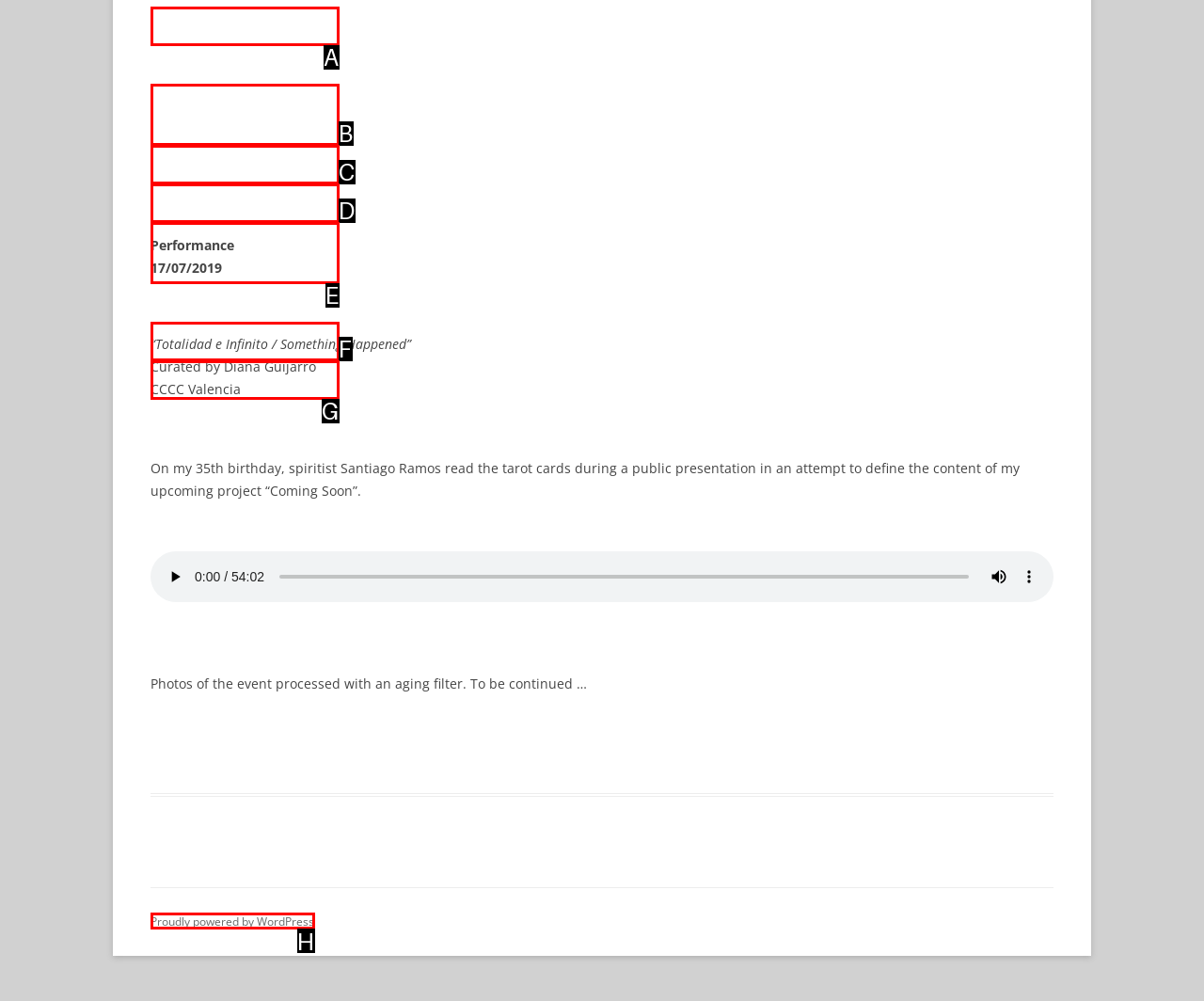Point out the option that best suits the description: LA FRAILE COHERANCE DES PAUSSIBLES
Indicate your answer with the letter of the selected choice.

E